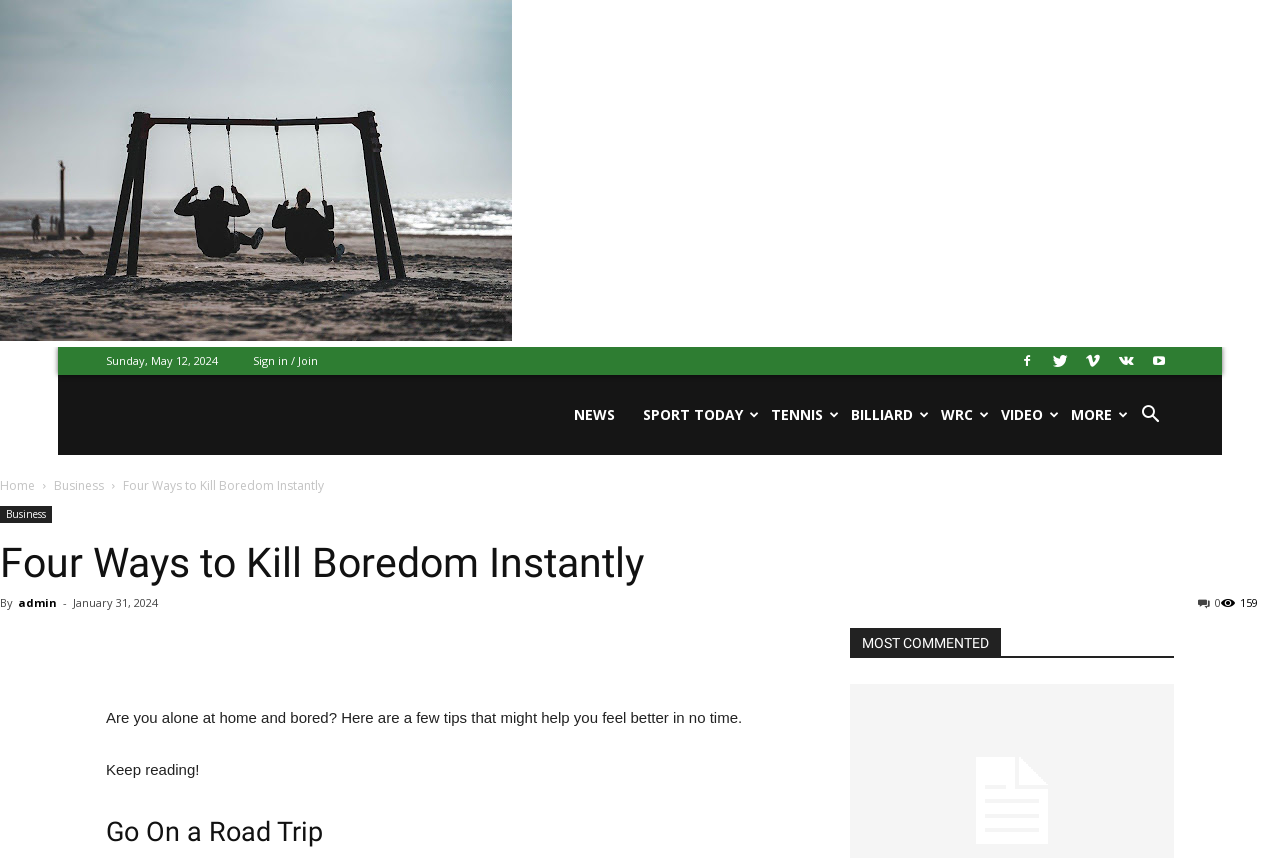How many social media links are there?
Based on the image, answer the question with as much detail as possible.

I counted the number of social media links by looking at the links with Unicode characters (e.g. '', '', etc.) in the header section, and found 6 of them.